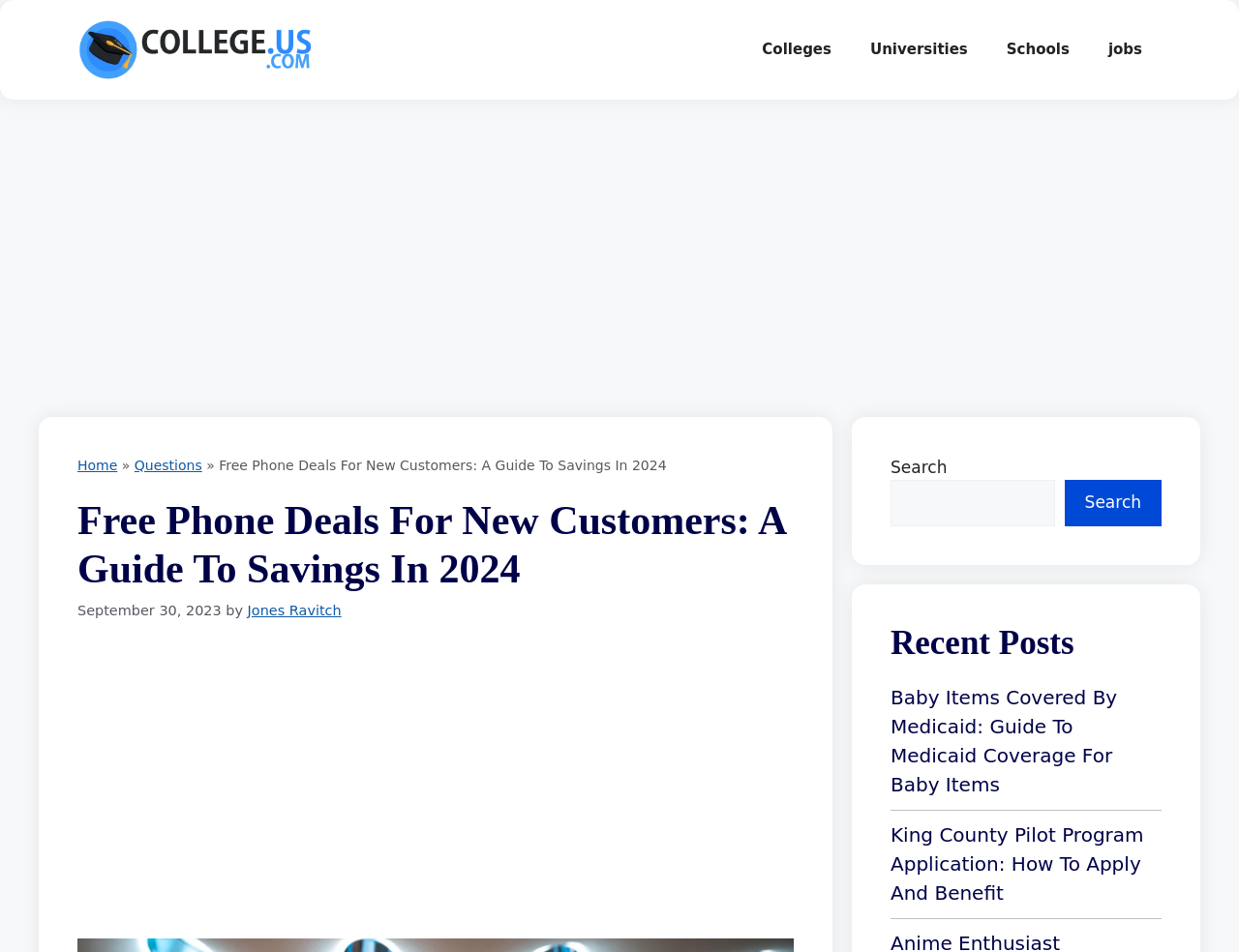Predict the bounding box coordinates for the UI element described as: "P 365 ERP". The coordinates should be four float numbers between 0 and 1, presented as [left, top, right, bottom].

None